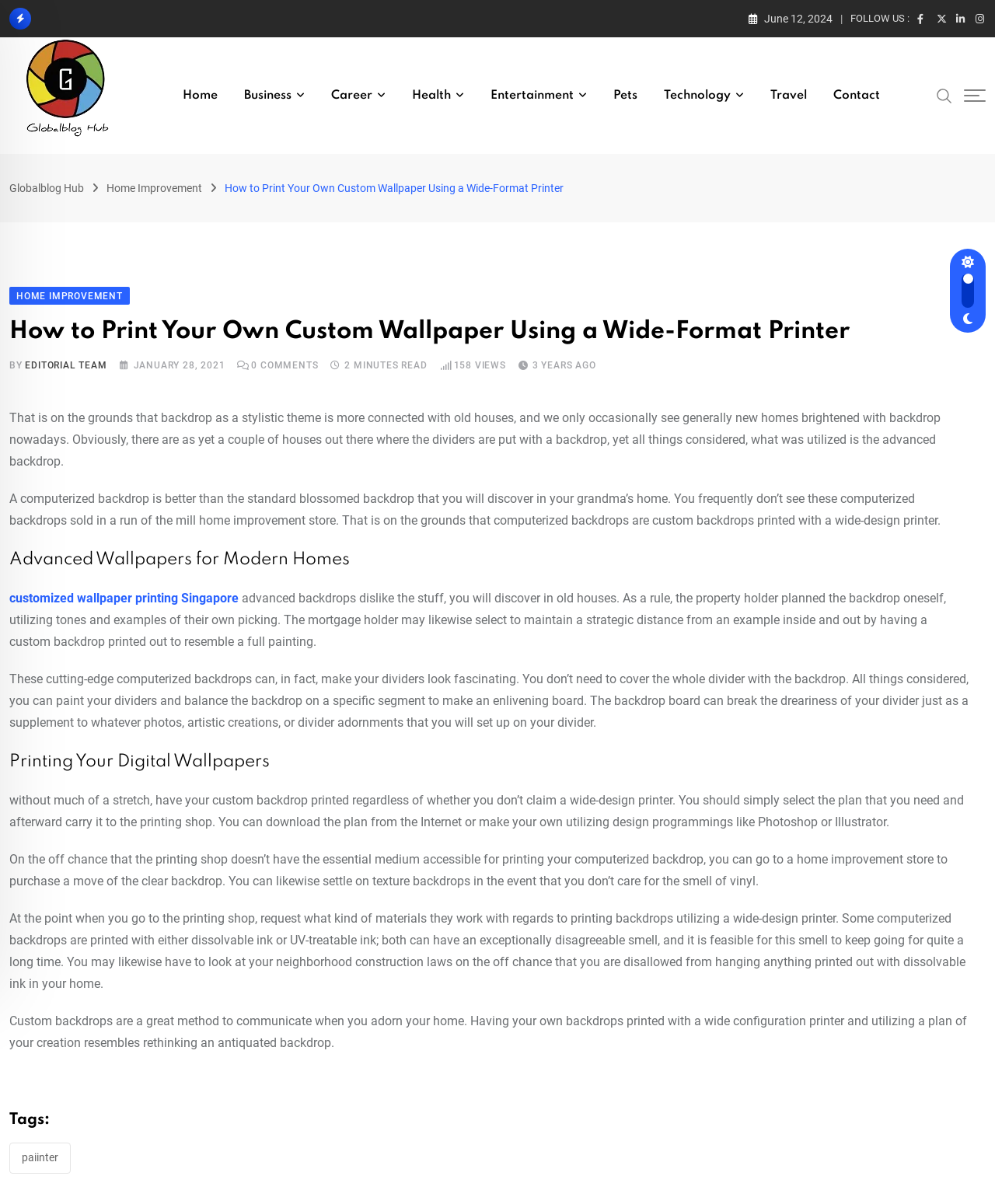Determine the bounding box coordinates of the region I should click to achieve the following instruction: "Click on the 'paiinter' tag". Ensure the bounding box coordinates are four float numbers between 0 and 1, i.e., [left, top, right, bottom].

[0.009, 0.949, 0.071, 0.975]